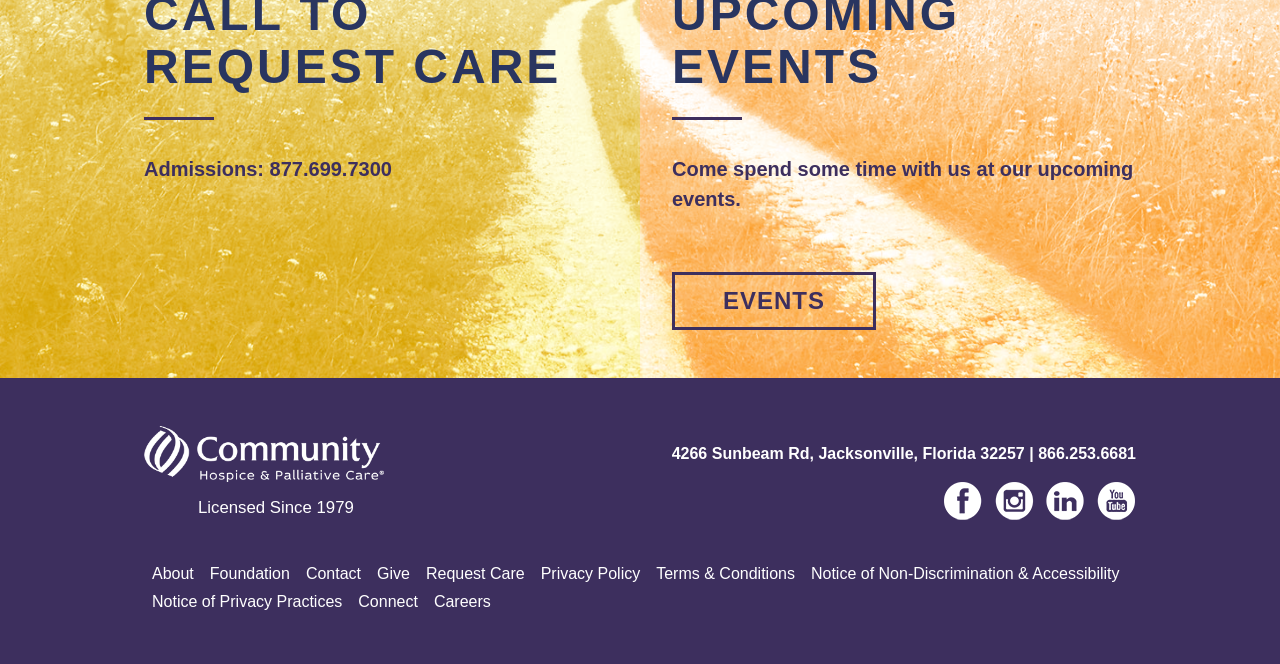Please determine the bounding box coordinates for the element that should be clicked to follow these instructions: "Visit the Community Hospice & Palliative Care website".

[0.112, 0.642, 0.3, 0.727]